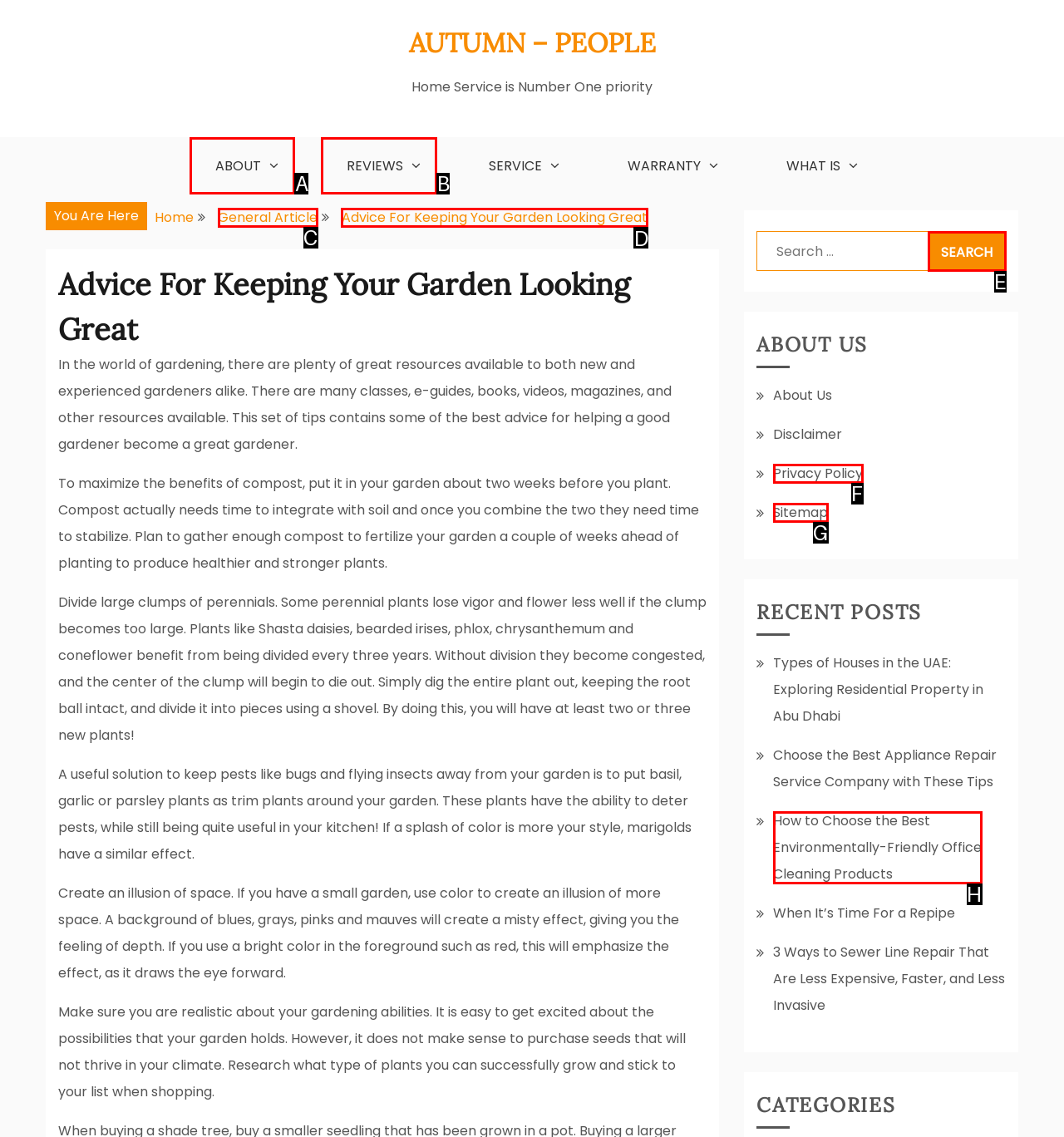For the task: Read the 'Advice For Keeping Your Garden Looking Great' article, specify the letter of the option that should be clicked. Answer with the letter only.

D